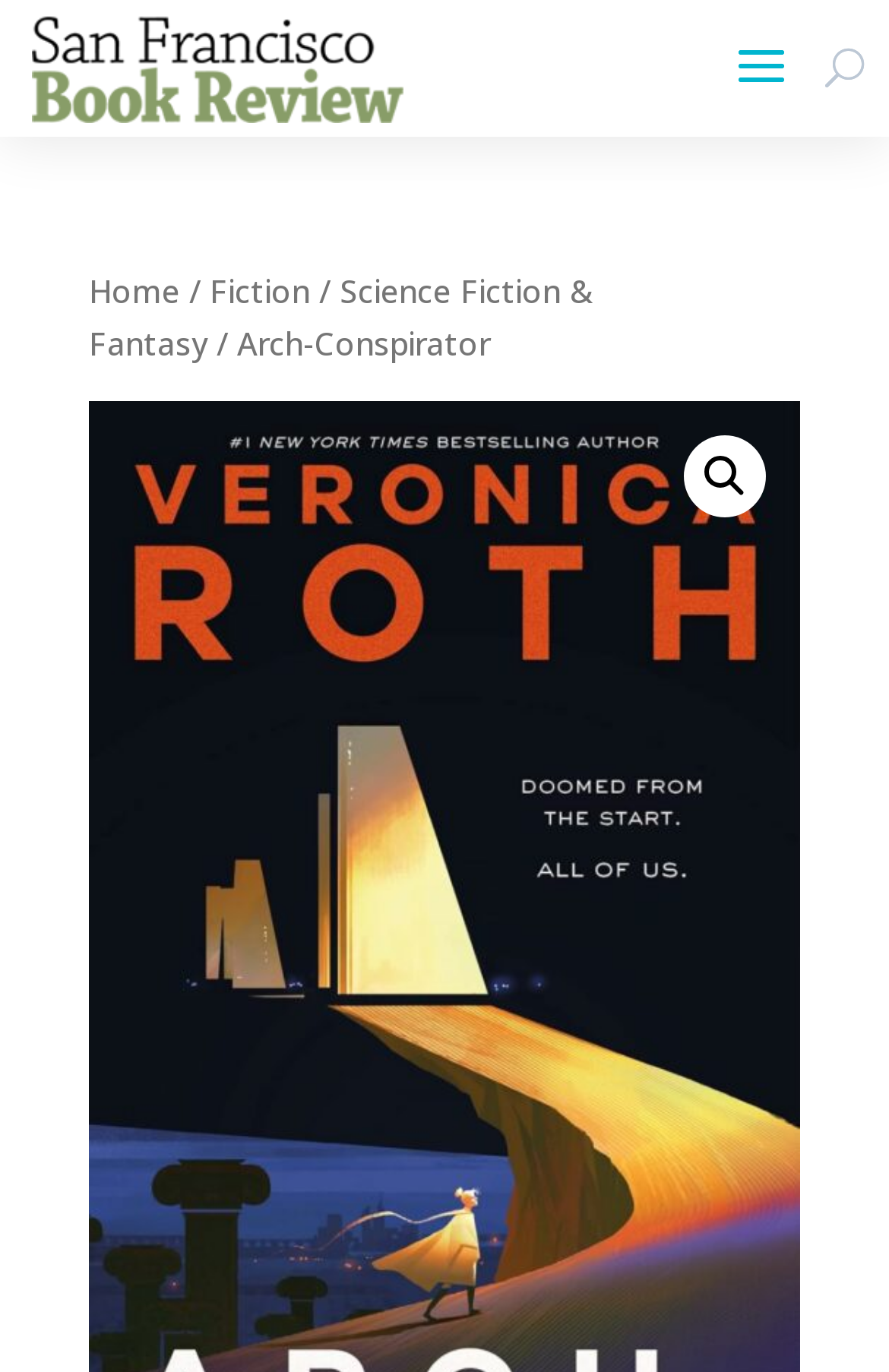Locate and provide the bounding box coordinates for the HTML element that matches this description: "Home".

[0.1, 0.196, 0.203, 0.228]